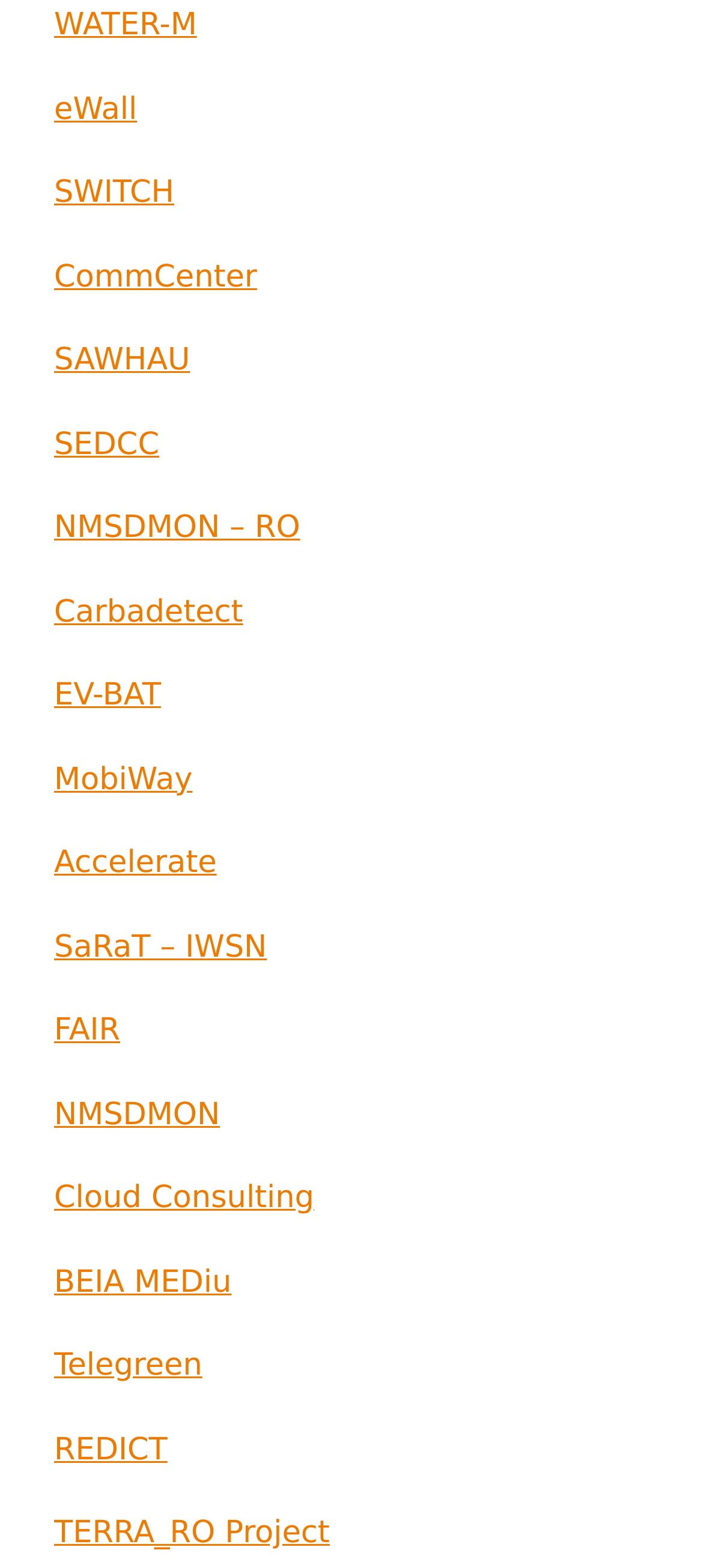Locate the bounding box coordinates of the element that needs to be clicked to carry out the instruction: "go to eWall page". The coordinates should be given as four float numbers ranging from 0 to 1, i.e., [left, top, right, bottom].

[0.077, 0.056, 0.923, 0.085]